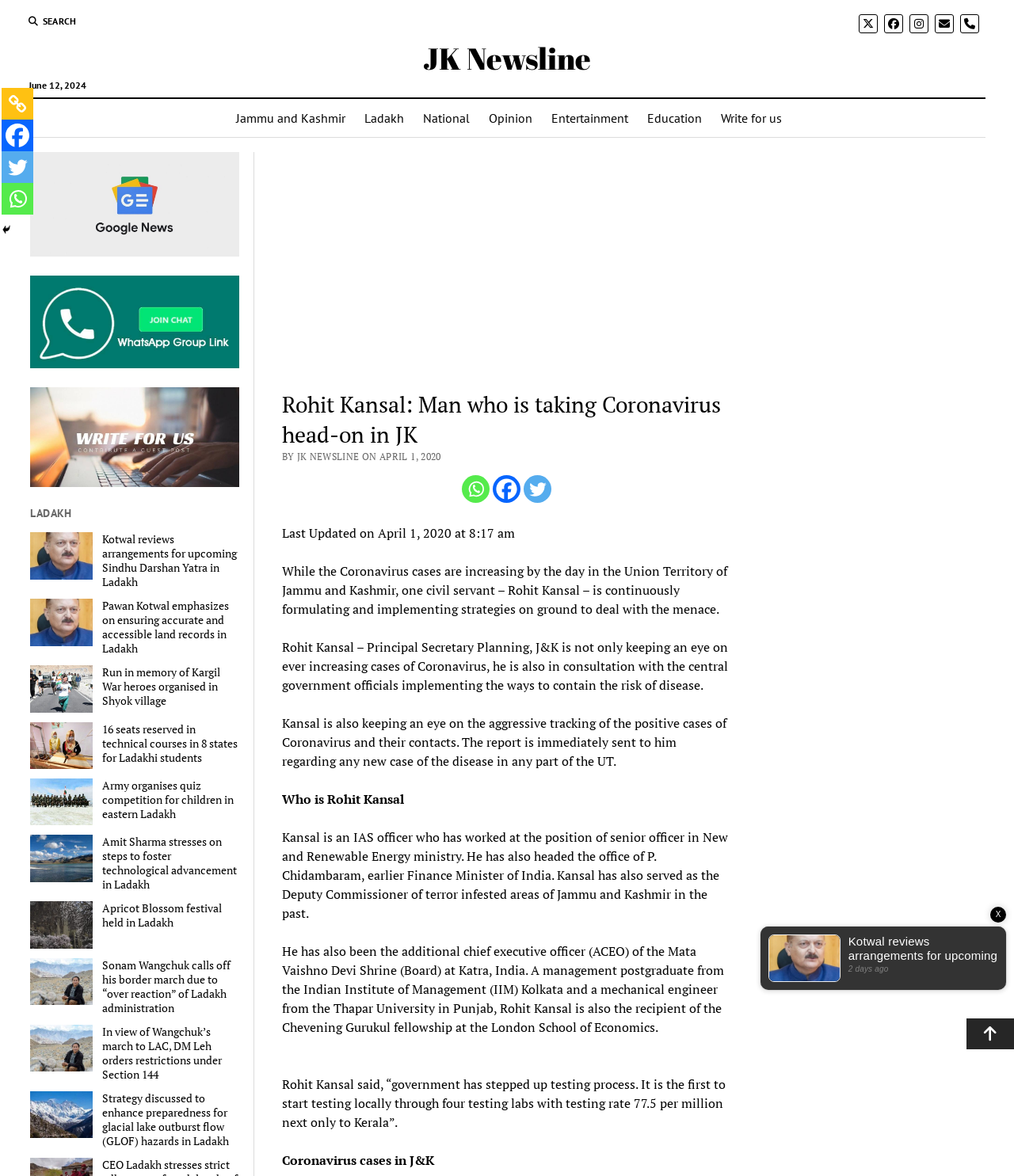Determine the main headline of the webpage and provide its text.

Rohit Kansal: Man who is taking Coronavirus head-on in JK